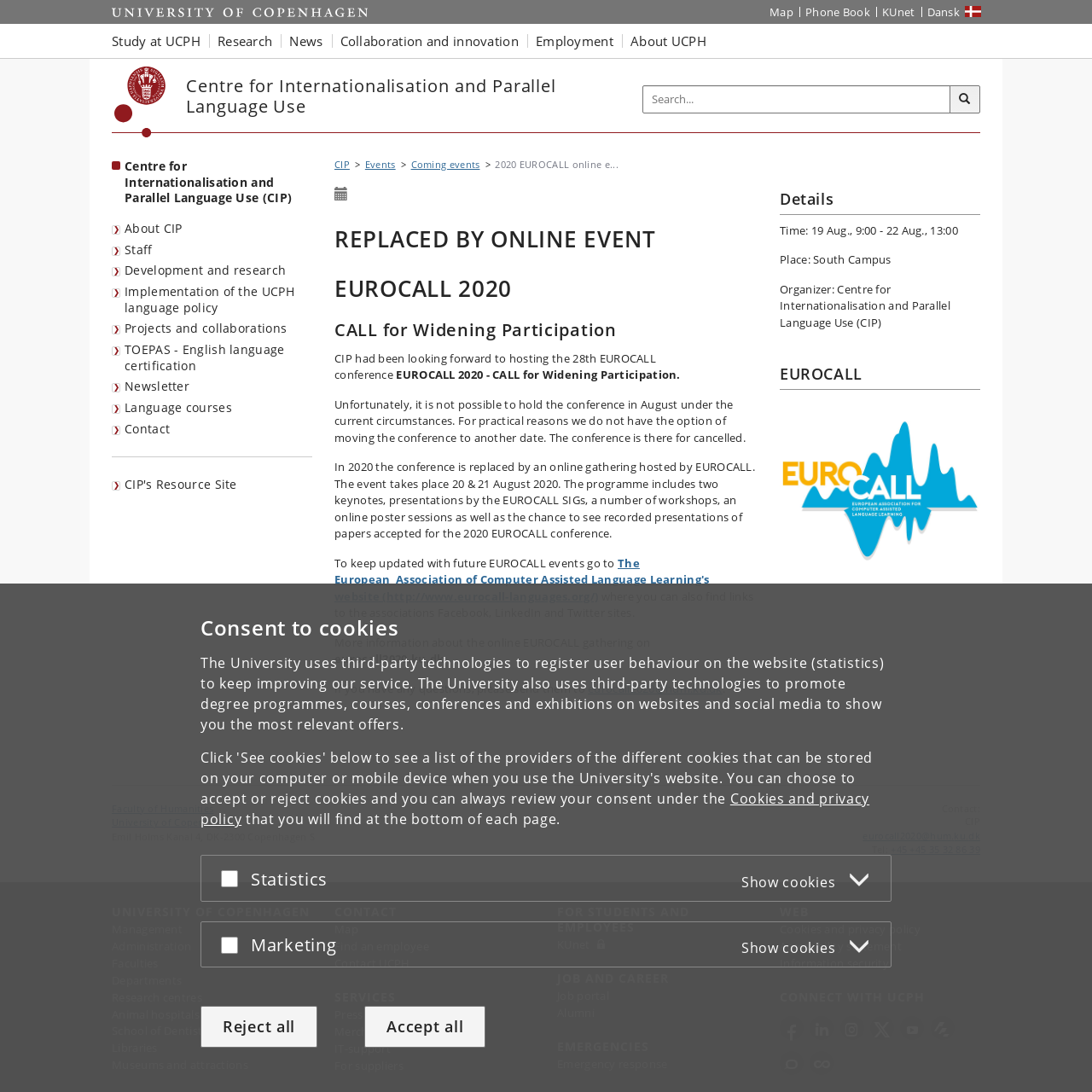Using the format (top-left x, top-left y, bottom-right x, bottom-right y), provide the bounding box coordinates for the described UI element. All values should be floating point numbers between 0 and 1: aria-label="UCPH on YouTube"

[0.824, 0.93, 0.846, 0.952]